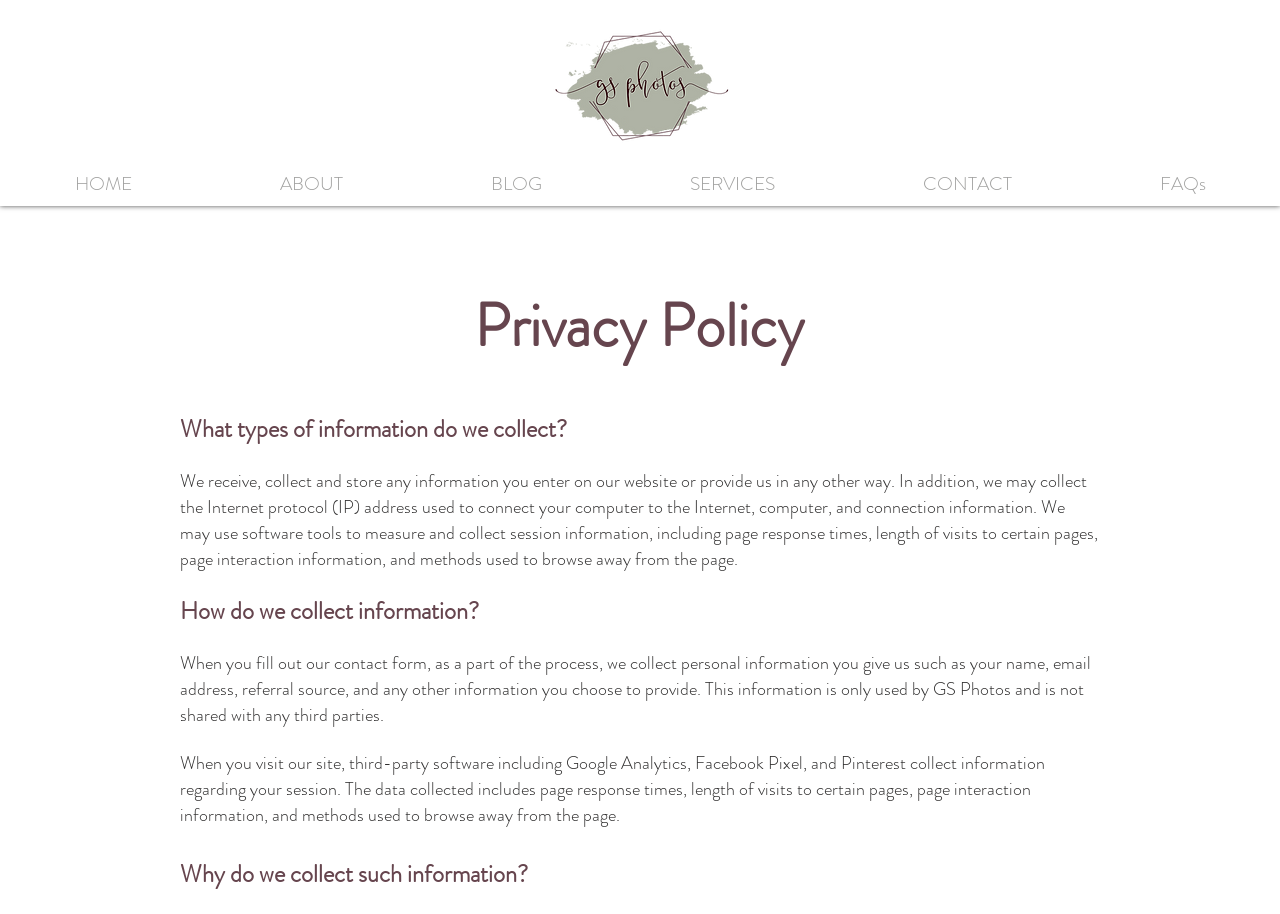What is the purpose of collecting information?
Please give a detailed answer to the question using the information shown in the image.

According to the text, when you fill out the contact form, GS Photos collects personal information such as name, email address, referral source, and any other information you choose to provide, and this information is only used by GS Photos and is not shared with any third parties.